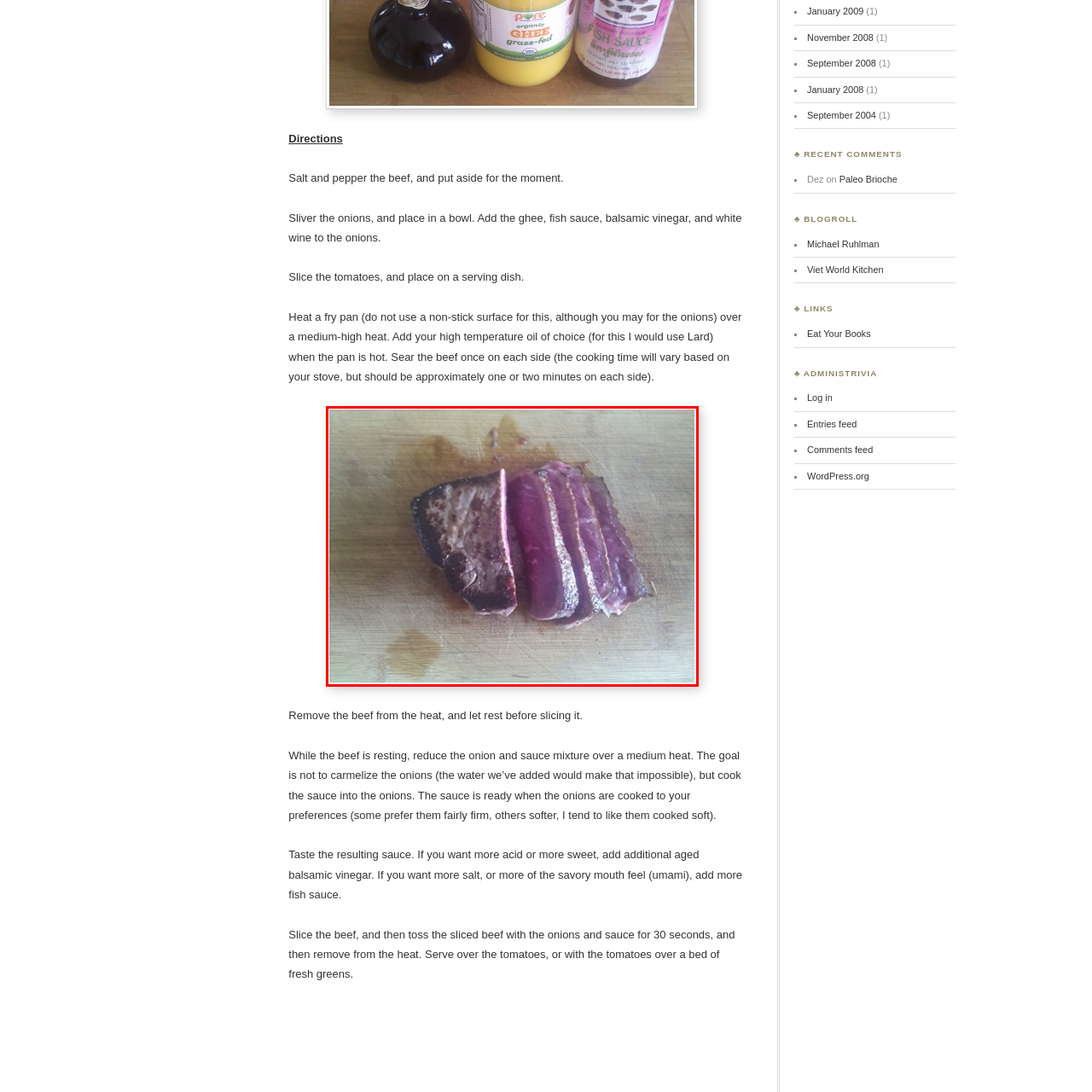Observe the image inside the red bounding box and respond to the question with a single word or phrase:
What is the condition of the beef's exterior?

Caramelized